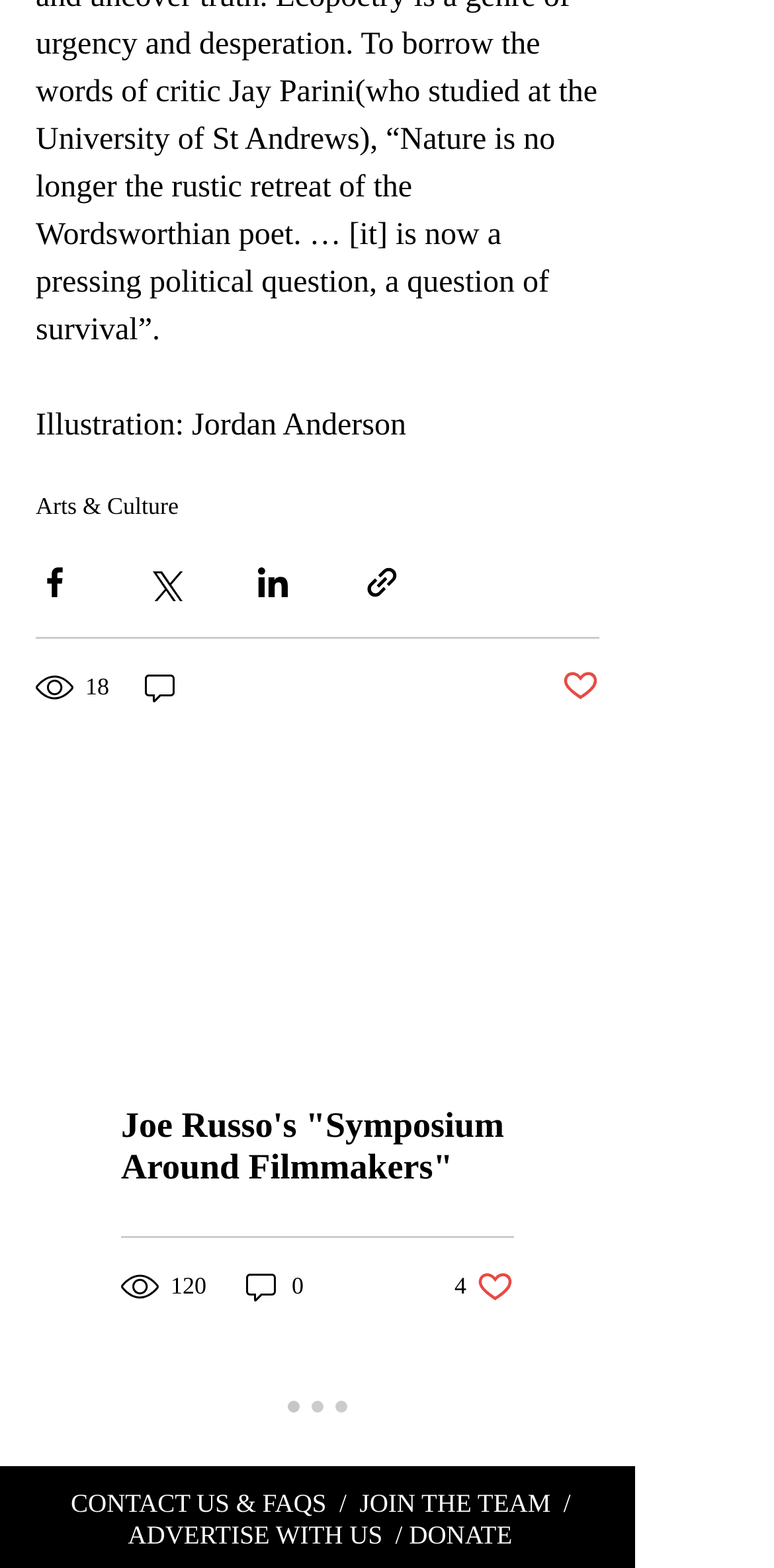Refer to the image and answer the question with as much detail as possible: How many likes does the post have?

The number of likes is mentioned in the button element with the text '4 likes. Post not marked as liked' below the article content.